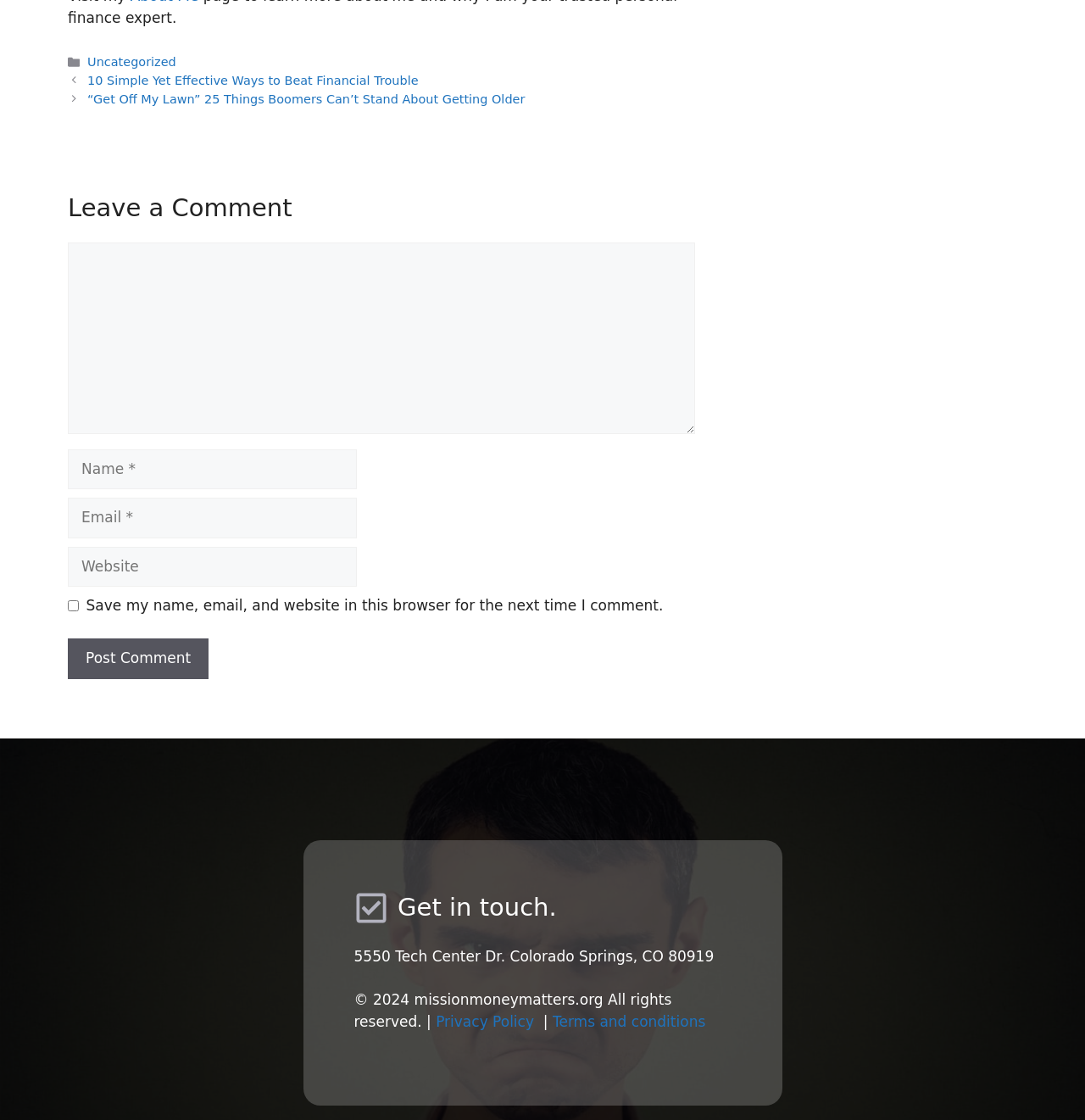What is the label of the checkbox in the comment section?
Based on the visual information, provide a detailed and comprehensive answer.

I looked at the comment section and found a checkbox with the label 'Save my name, email, and website in this browser for the next time I comment.'.